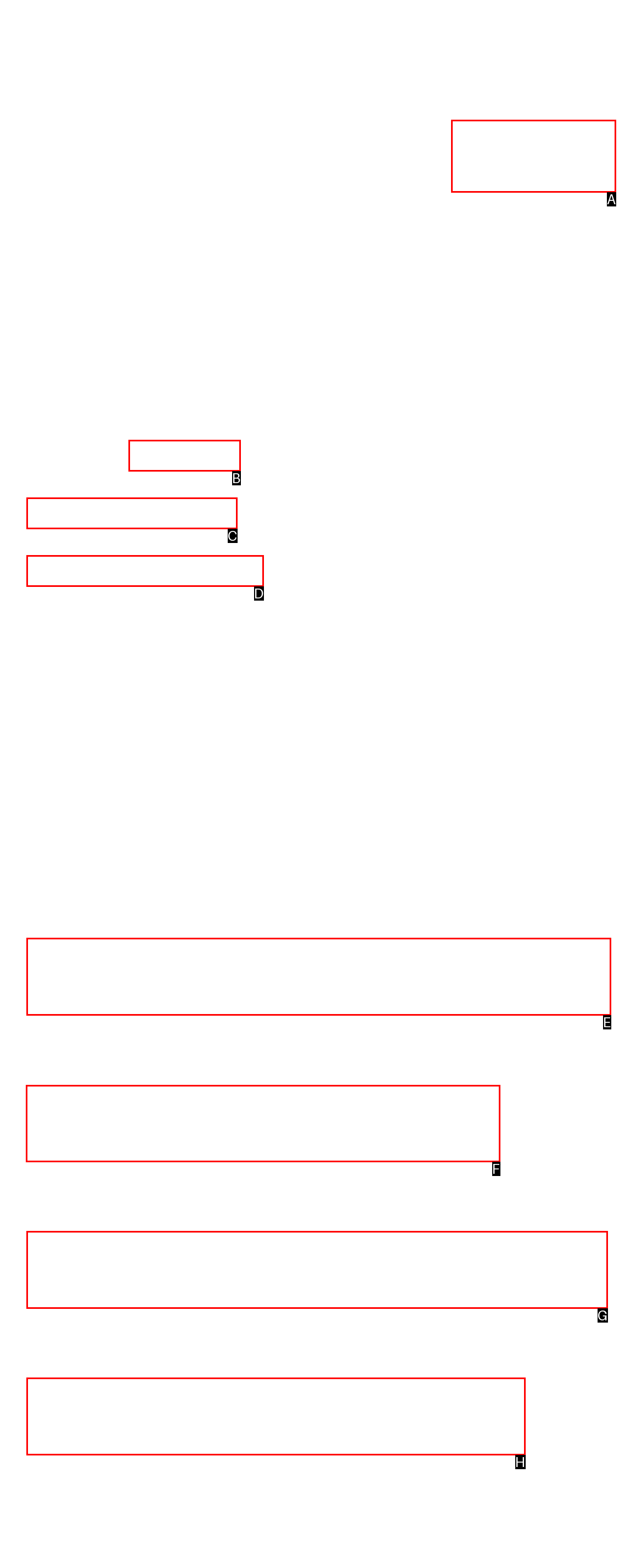Identify the HTML element that should be clicked to accomplish the task: View the 'Namibia secures World Bank funding for landmark energy project' article
Provide the option's letter from the given choices.

F